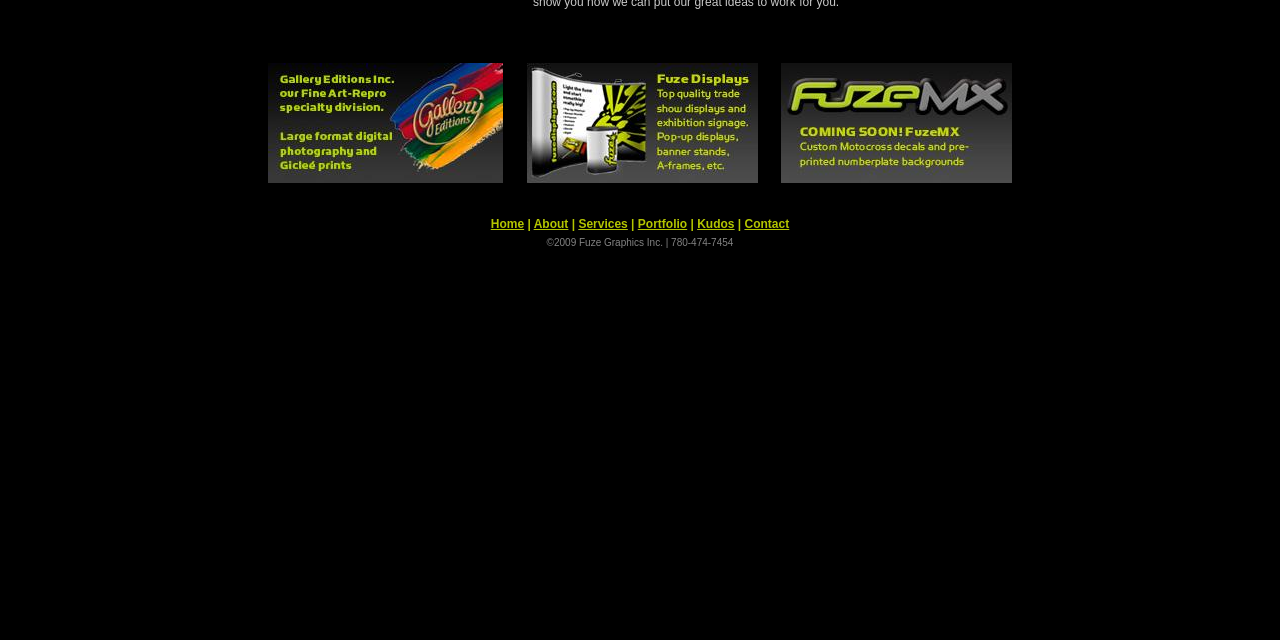Identify the bounding box for the described UI element. Provide the coordinates in (top-left x, top-left y, bottom-right x, bottom-right y) format with values ranging from 0 to 1: Kudos

[0.545, 0.339, 0.574, 0.361]